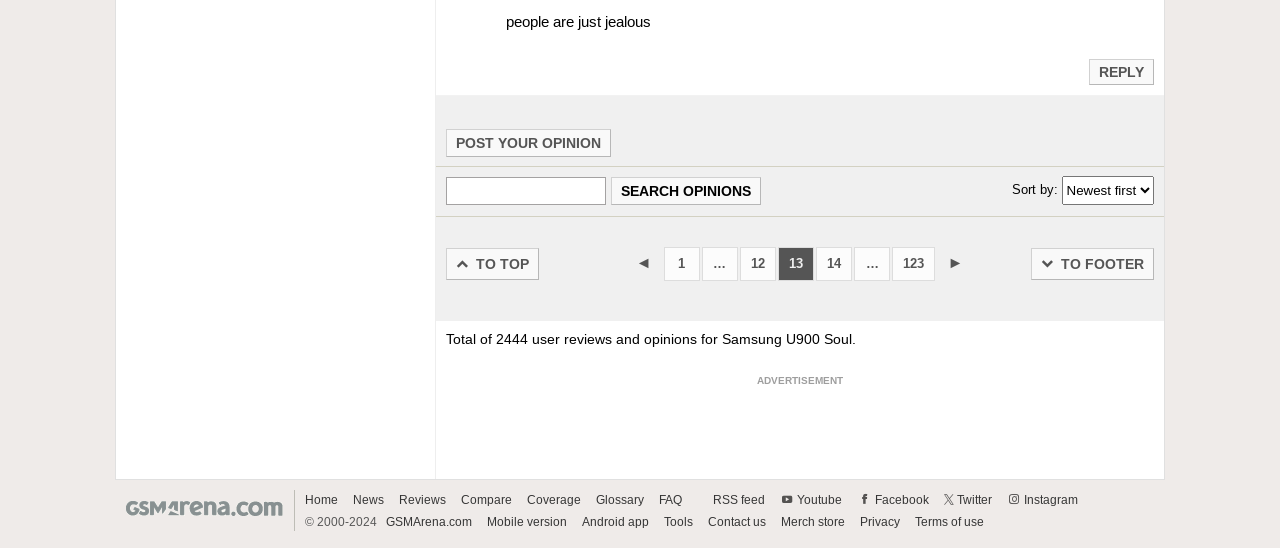Determine the bounding box coordinates of the element that should be clicked to execute the following command: "reply to this post".

[0.851, 0.117, 0.9, 0.146]